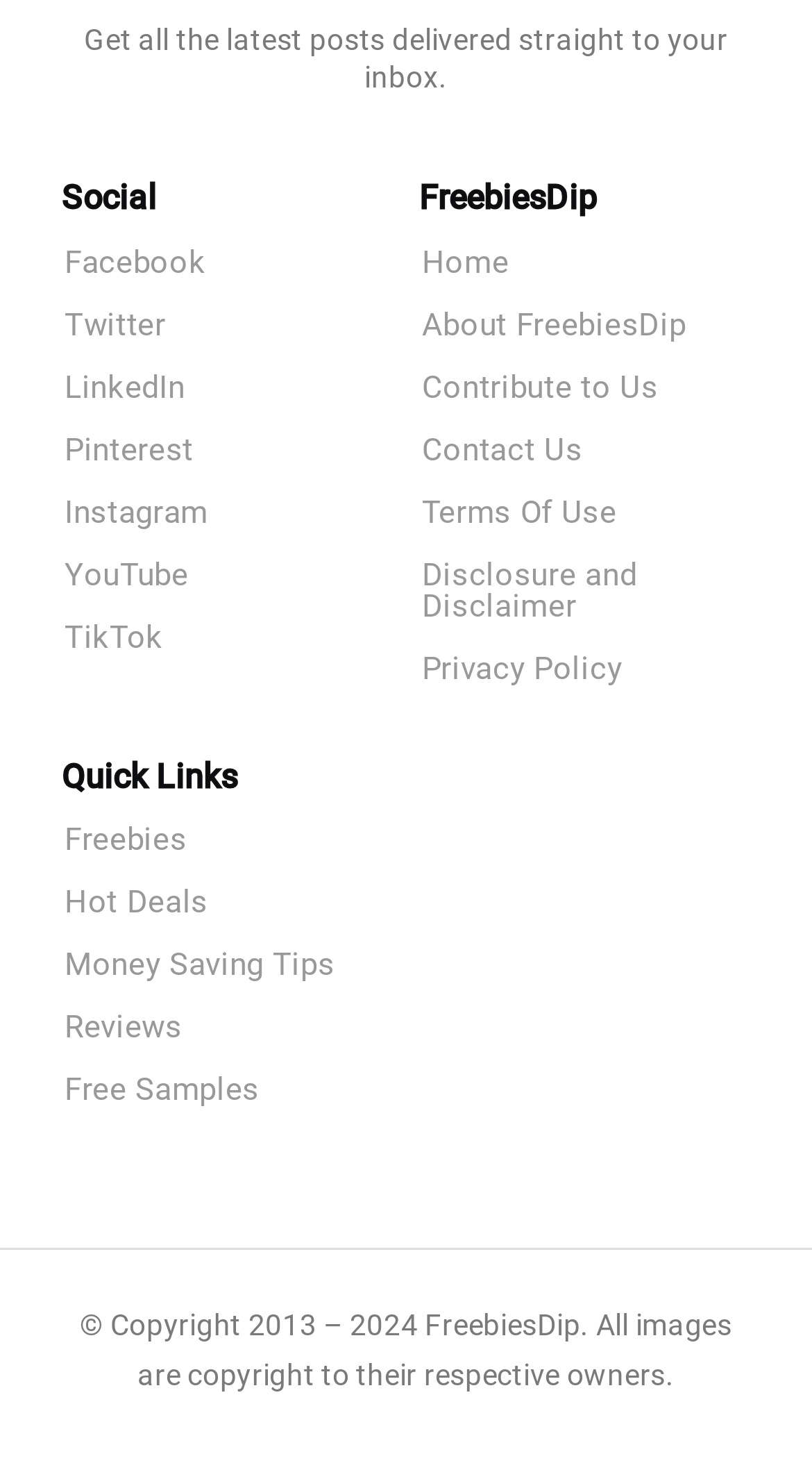Locate the bounding box coordinates of the clickable region to complete the following instruction: "Read about us."

[0.517, 0.21, 0.923, 0.231]